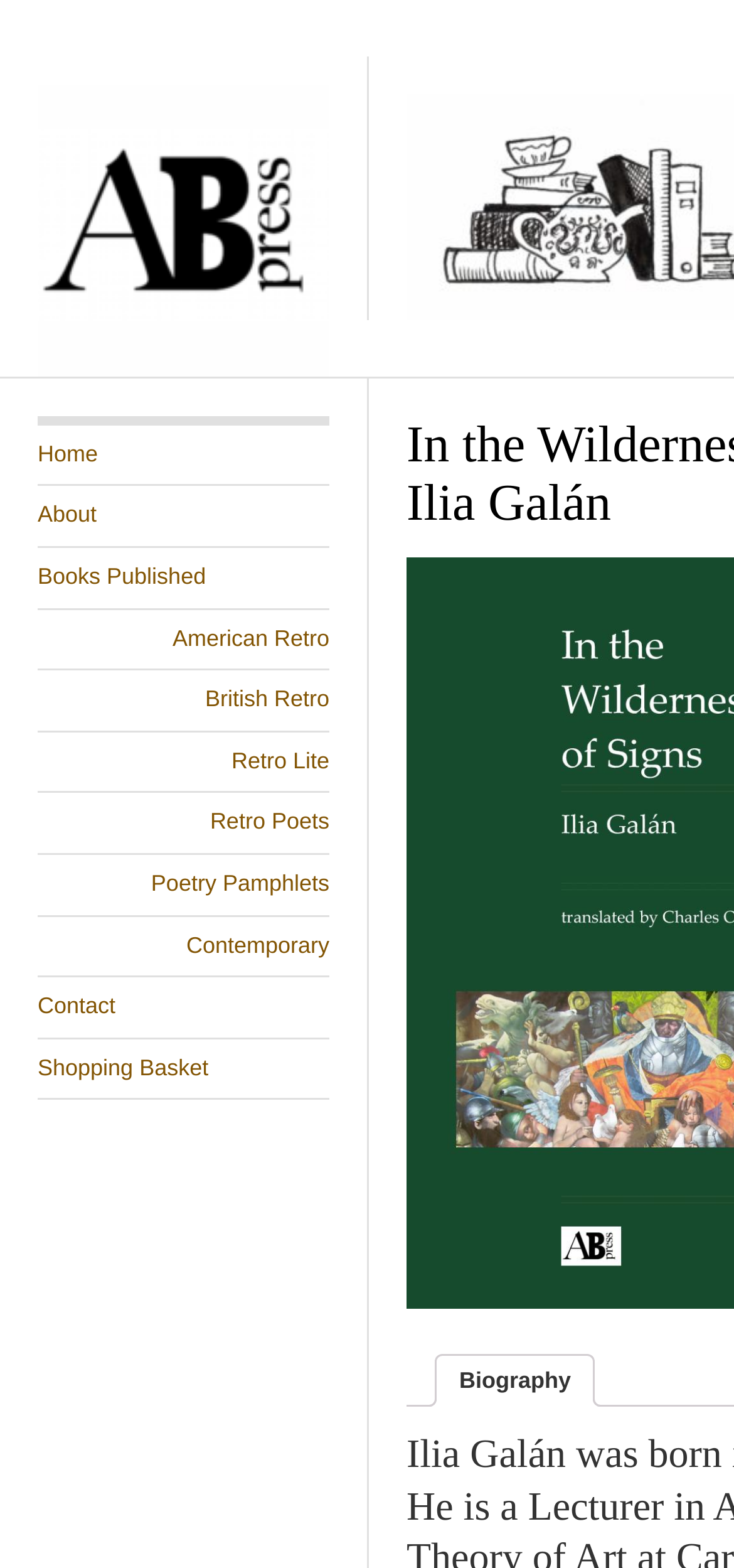Use a single word or phrase to answer the question:
What is the first link on the top left?

Home